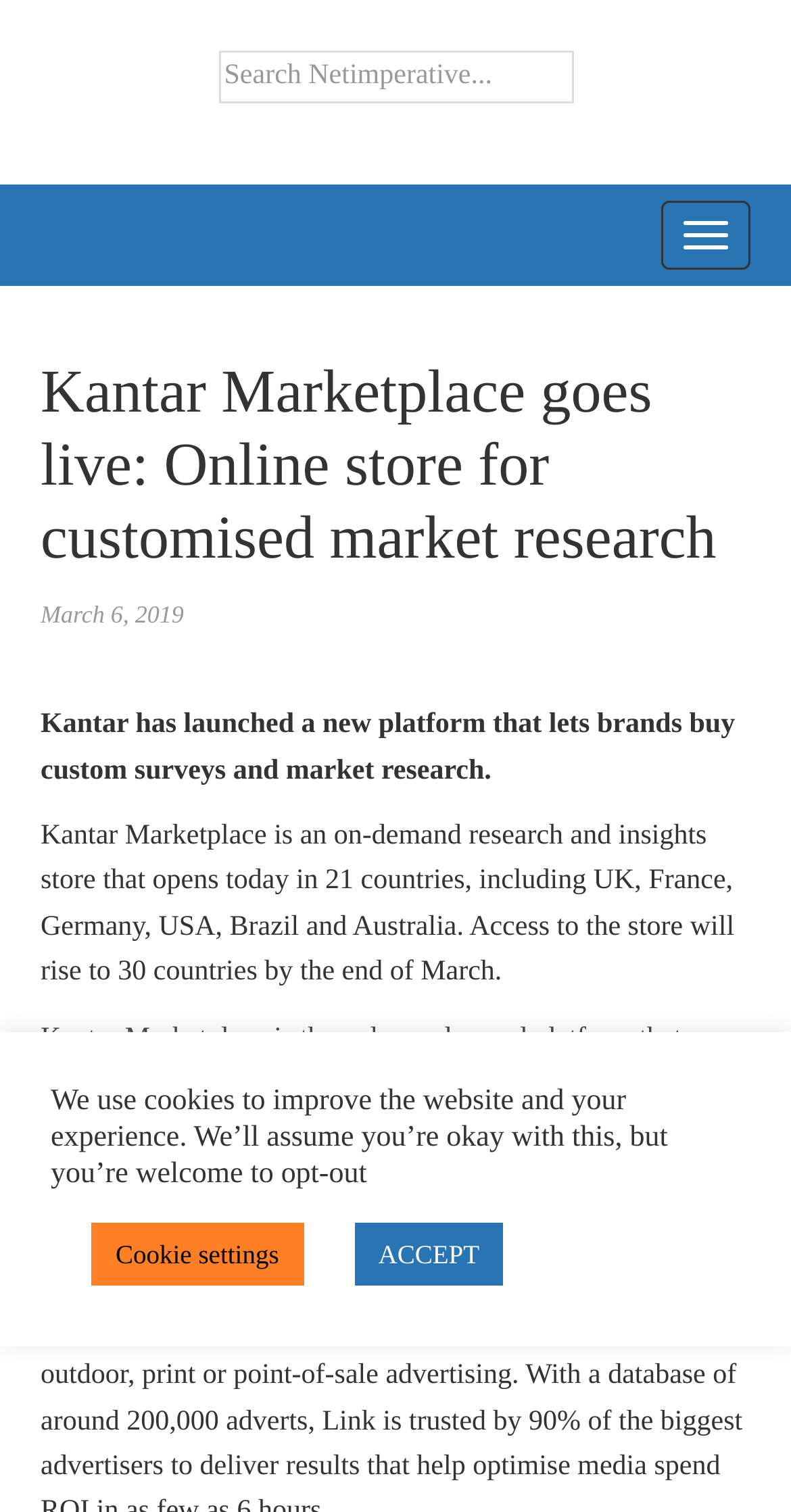Find and extract the text of the primary heading on the webpage.

Kantar Marketplace goes live: Online store for customised market research